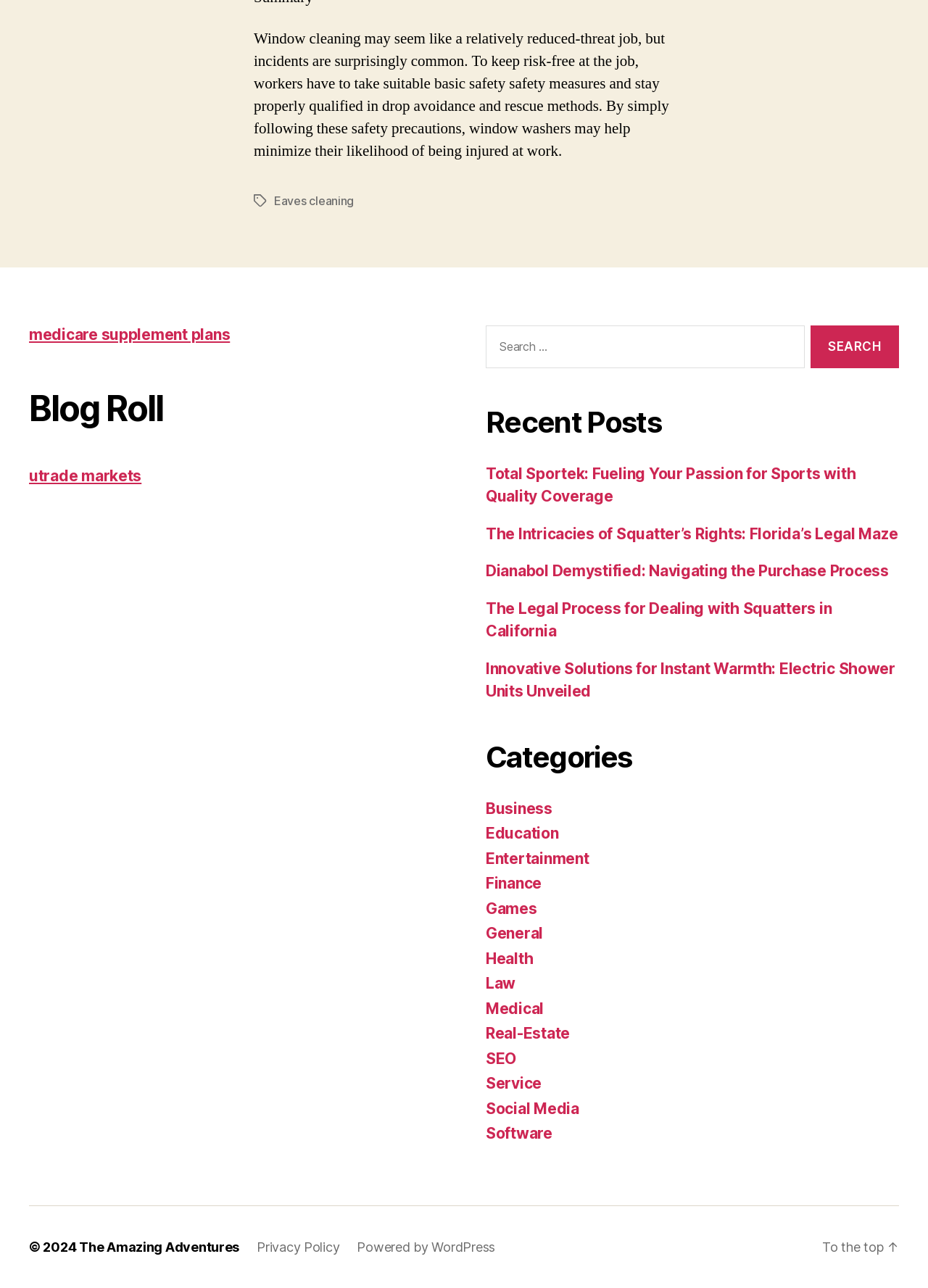Can you determine the bounding box coordinates of the area that needs to be clicked to fulfill the following instruction: "Read the blog post about Total Sportek"?

[0.523, 0.36, 0.922, 0.392]